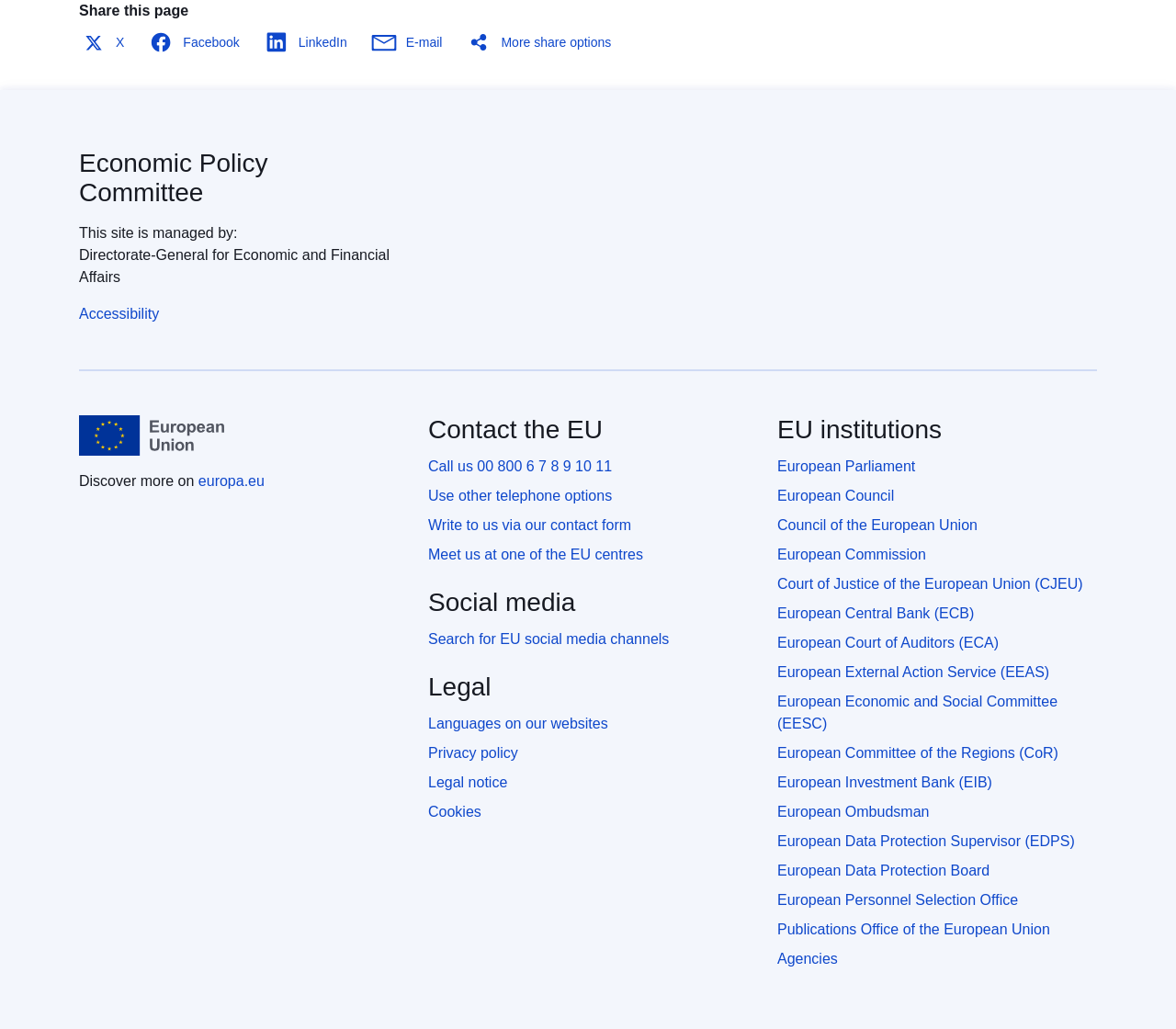How many EU institutions are listed? Based on the image, give a response in one word or a short phrase.

14